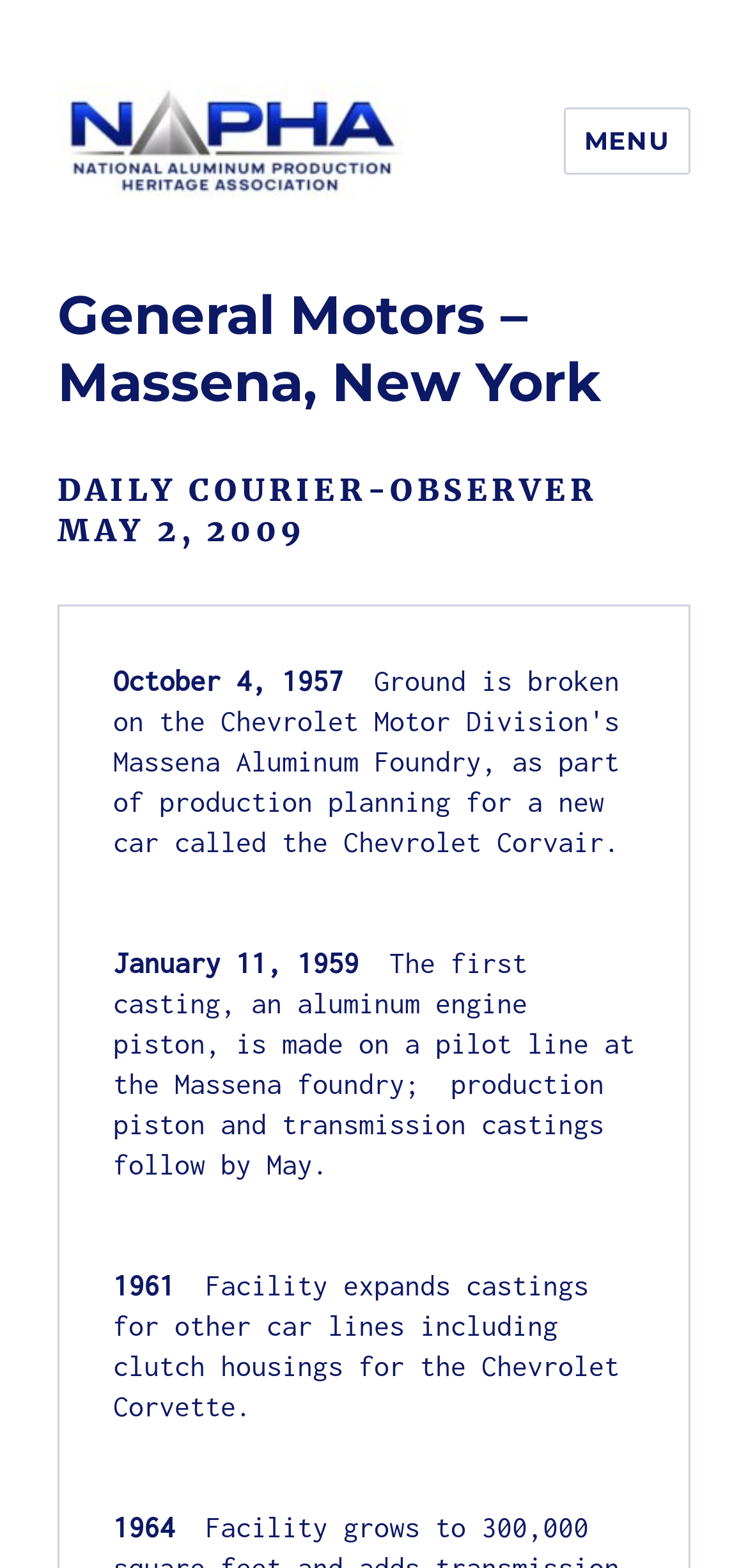Provide a short, one-word or phrase answer to the question below:
What is the city associated with General Motors?

Massena